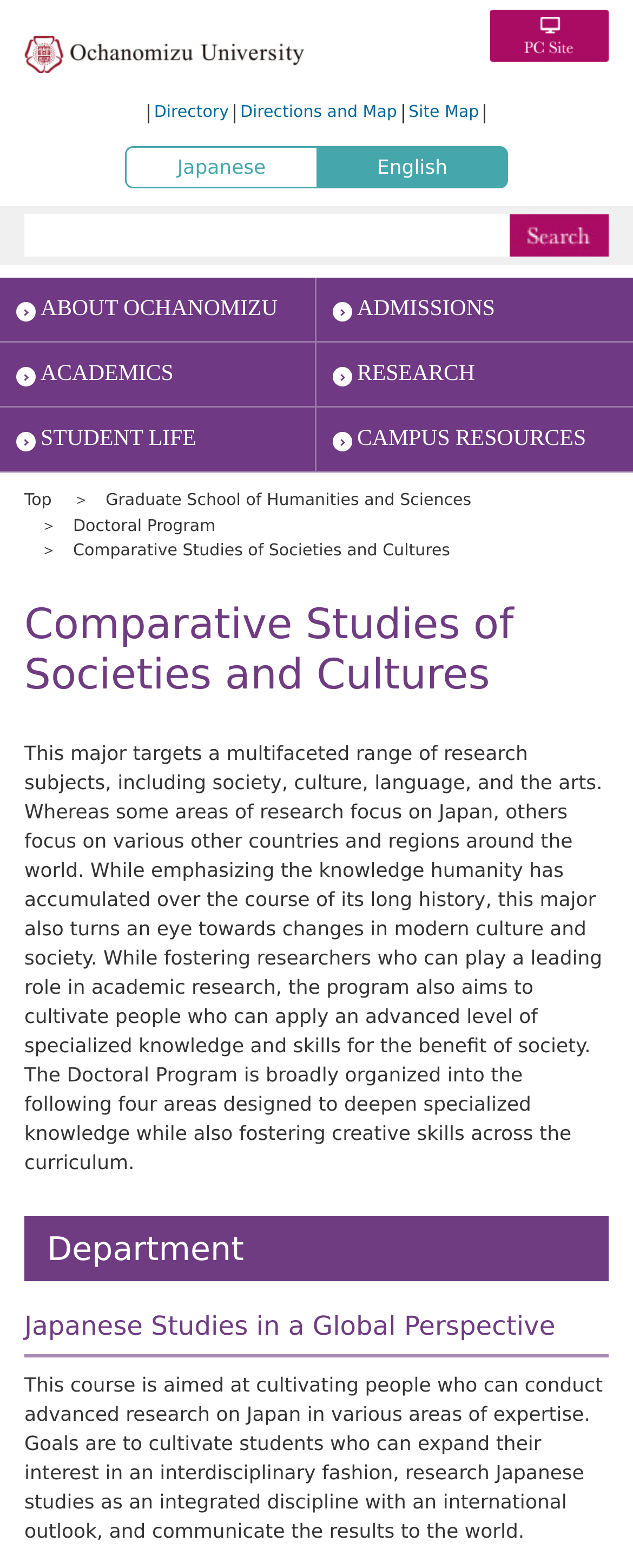Highlight the bounding box coordinates of the region I should click on to meet the following instruction: "Search using the search bar".

[0.038, 0.137, 0.962, 0.164]